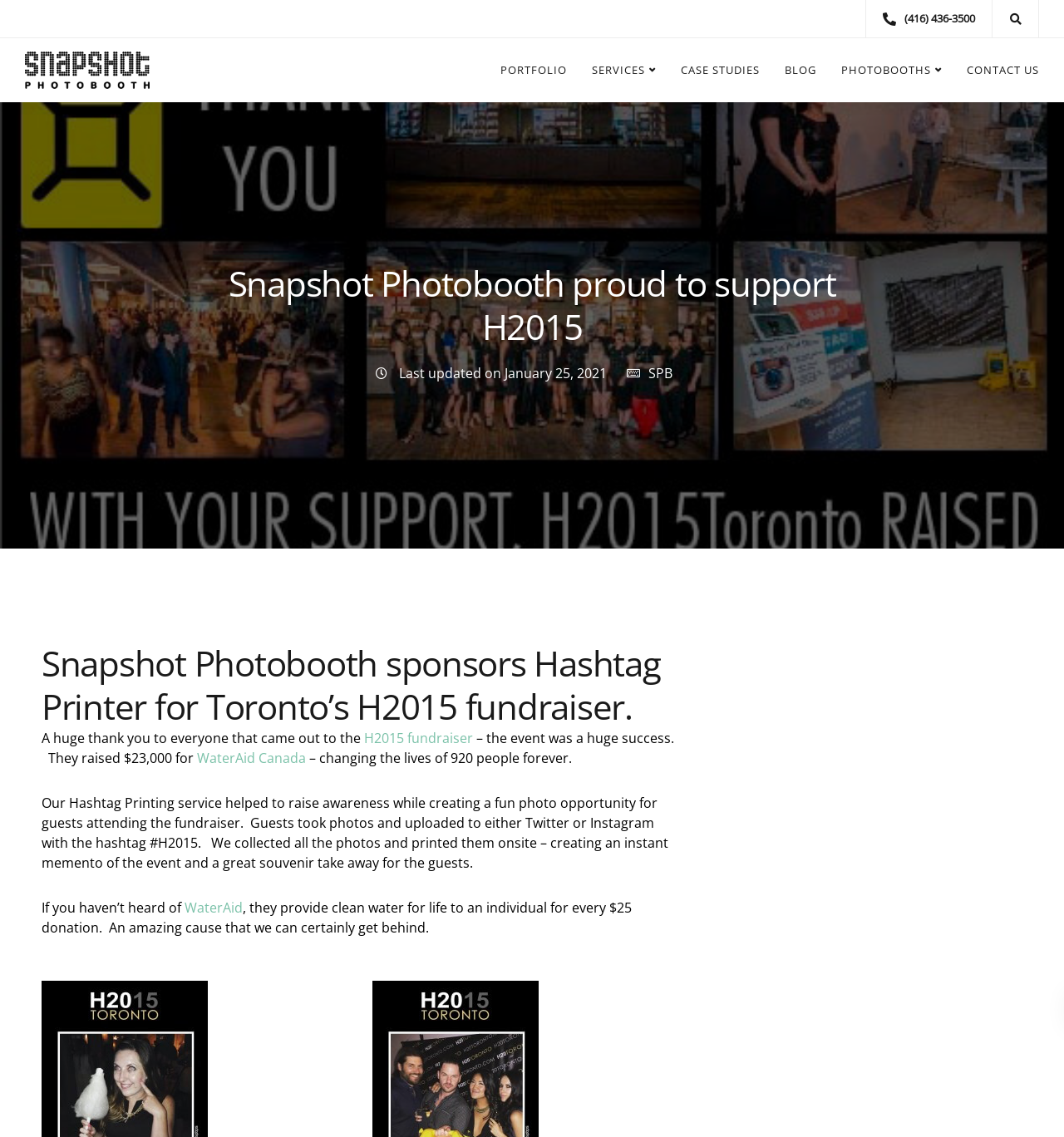Please find the bounding box coordinates of the element's region to be clicked to carry out this instruction: "Contact us".

[0.897, 0.034, 0.988, 0.09]